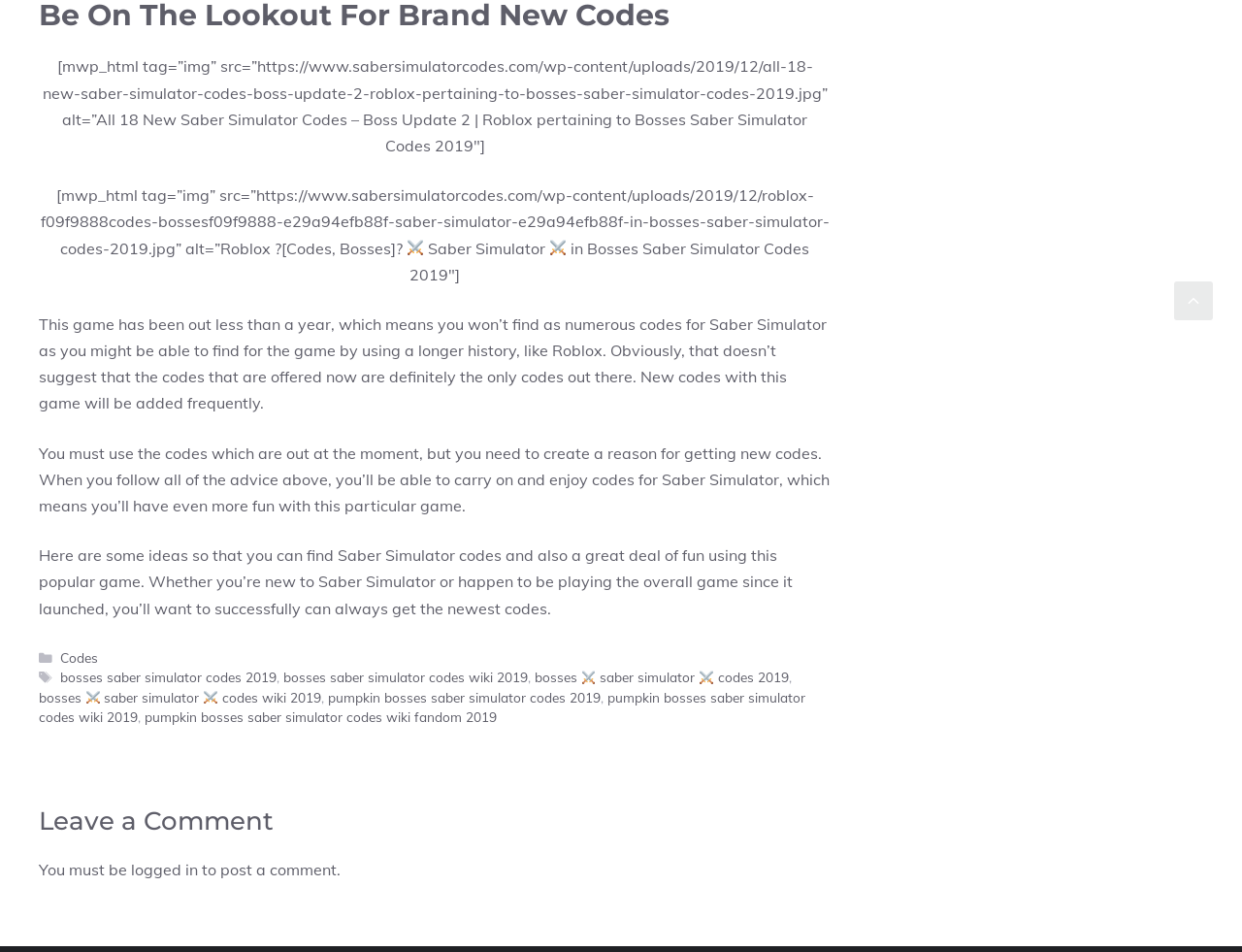What is the main topic of this webpage?
Please provide a detailed and thorough answer to the question.

Based on the content of the webpage, including the images and text, it appears that the main topic is Saber Simulator codes, specifically for the year 2019 and related to bosses.